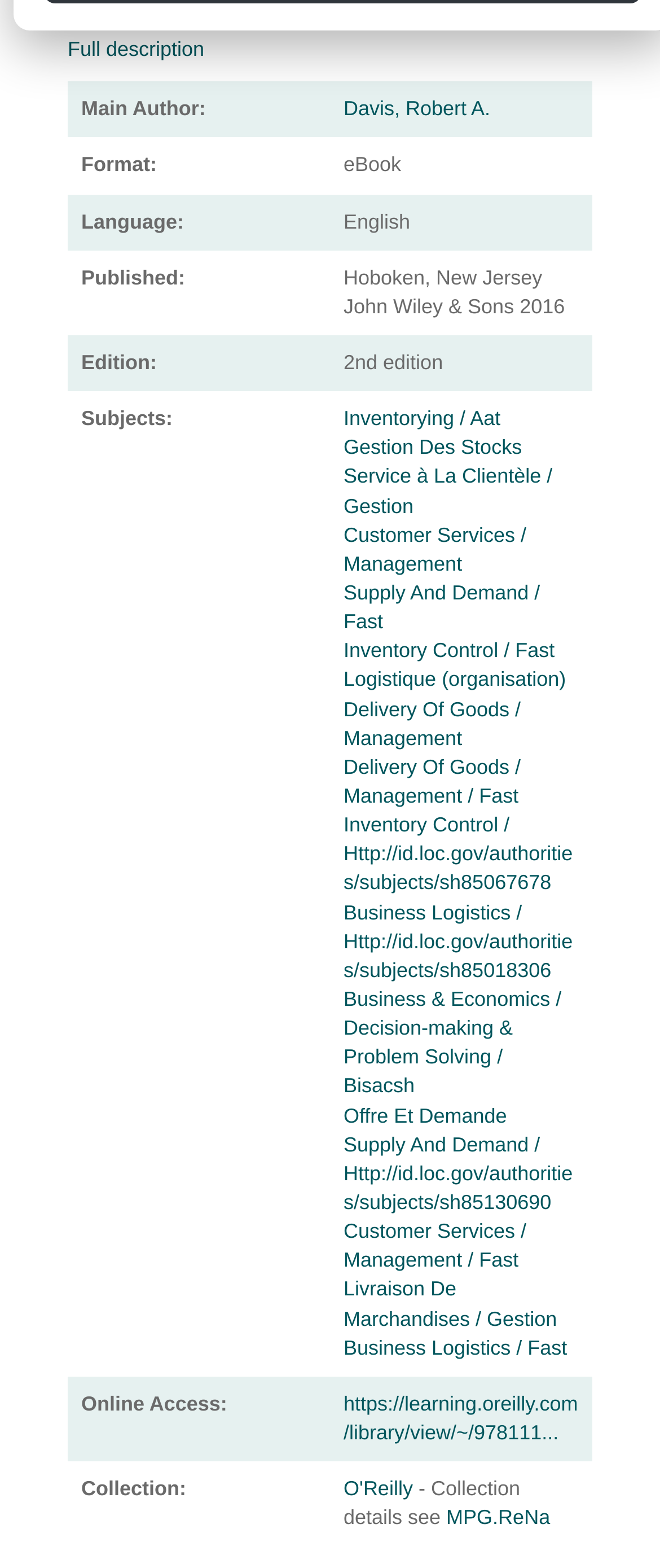Based on the image, give a detailed response to the question: What is the language of the book?

The language of the book can be found in the 'Bibliographic Details' table, in the third row, under the 'Language:' column, which is 'English'.